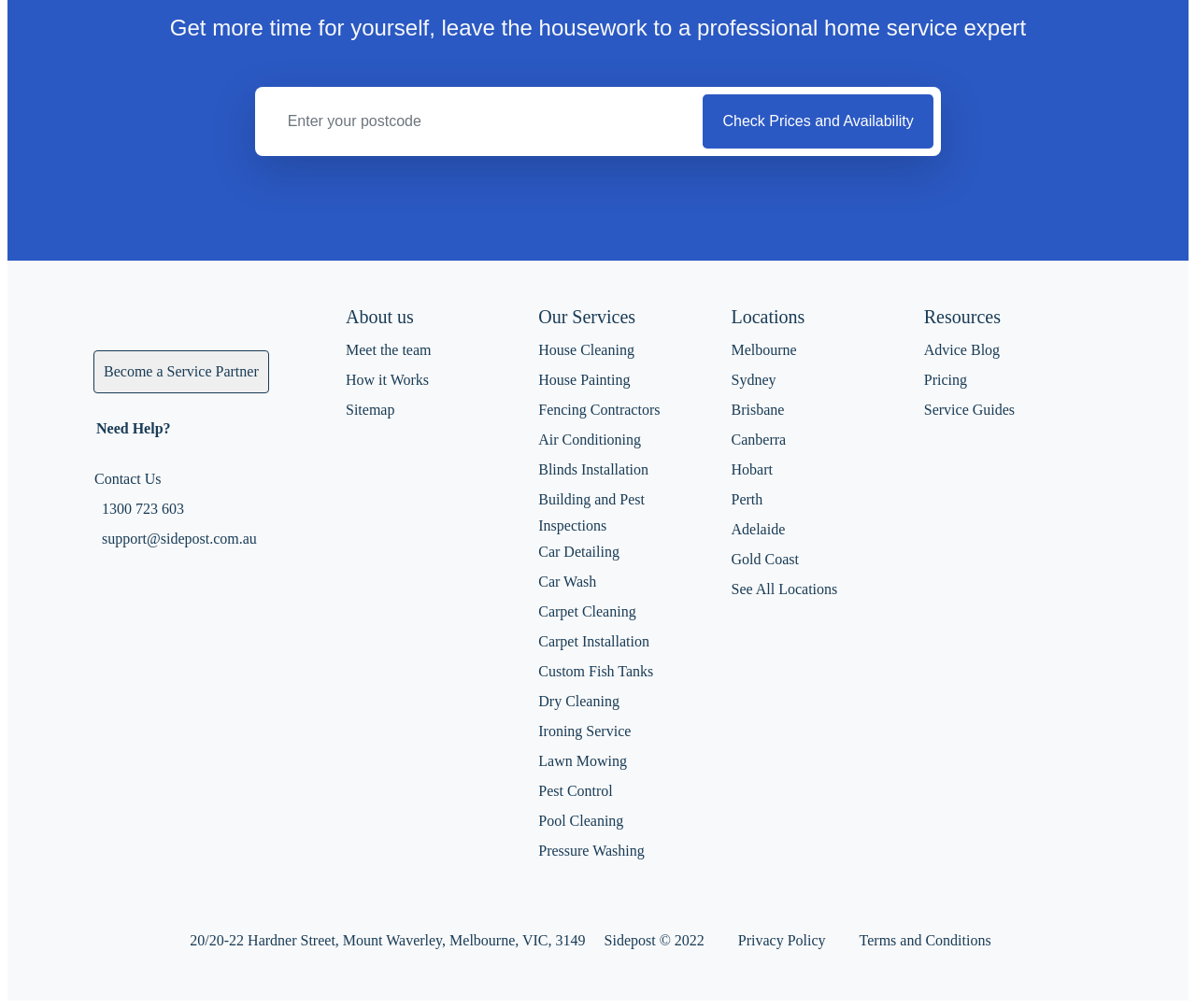Find the bounding box of the web element that fits this description: "About us".

[0.289, 0.303, 0.427, 0.325]